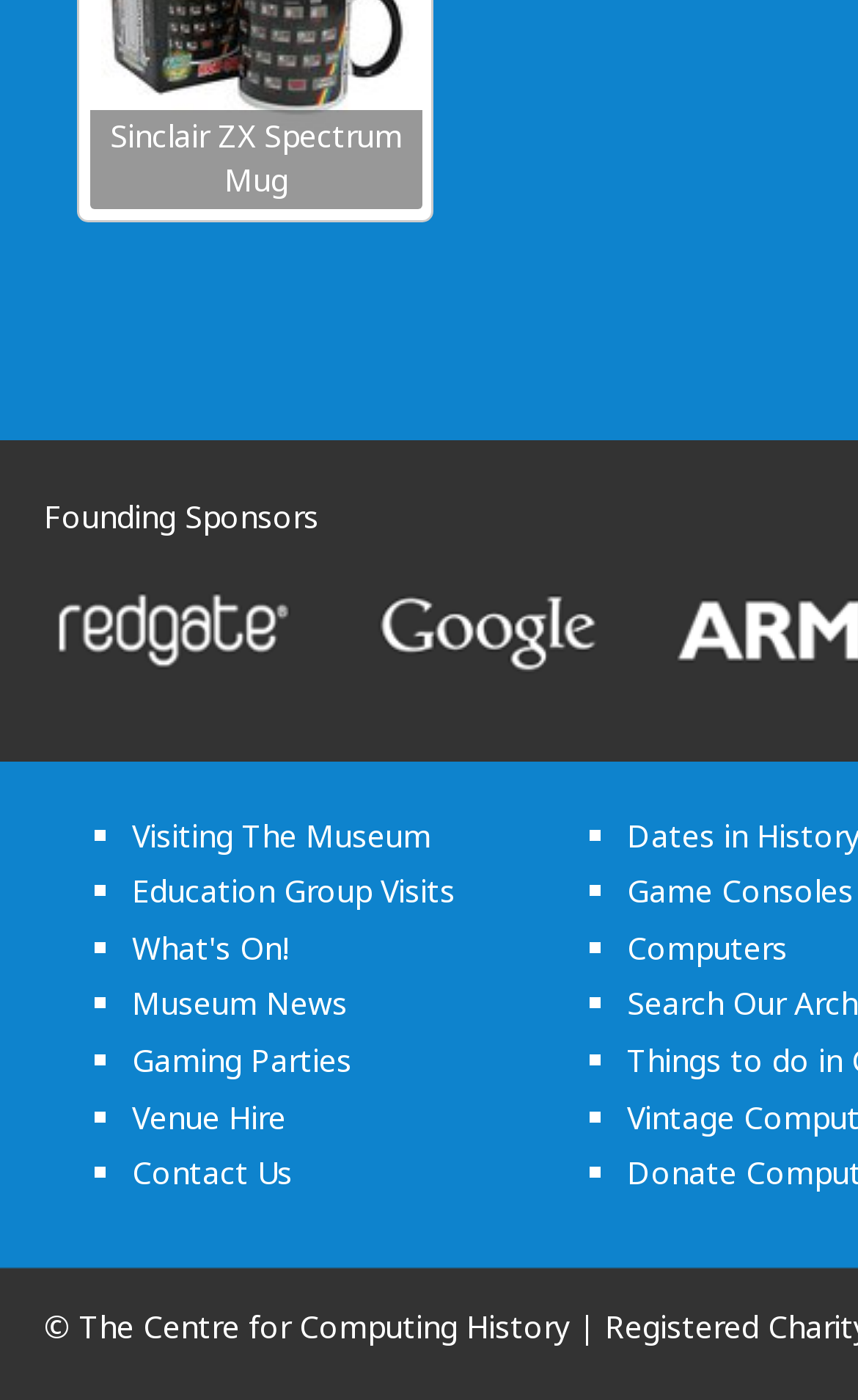Please find the bounding box coordinates of the element that must be clicked to perform the given instruction: "Read about What's On!". The coordinates should be four float numbers from 0 to 1, i.e., [left, top, right, bottom].

[0.154, 0.662, 0.336, 0.691]